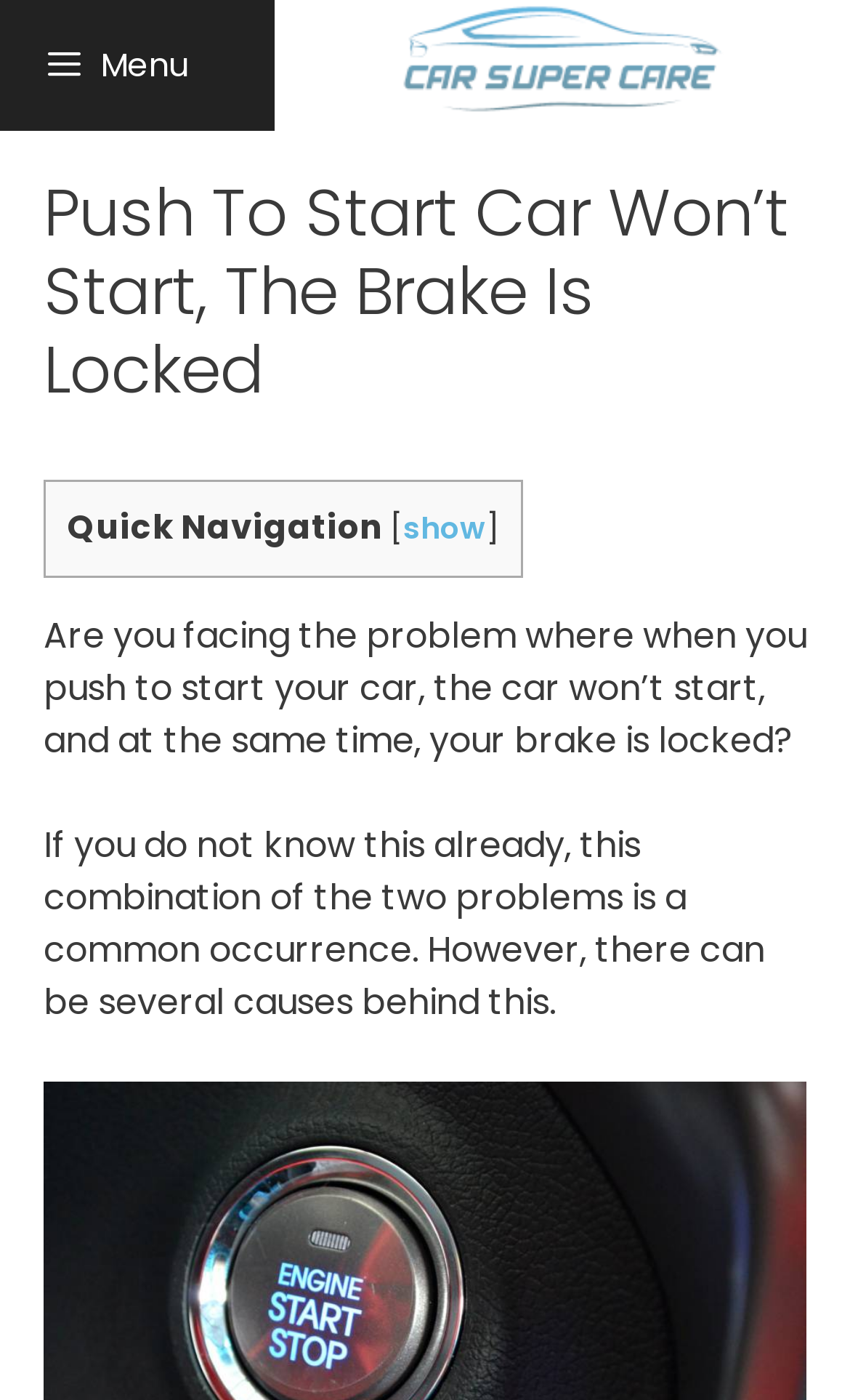Respond with a single word or short phrase to the following question: 
Is the brake lock-up a common issue?

Part of a common occurrence